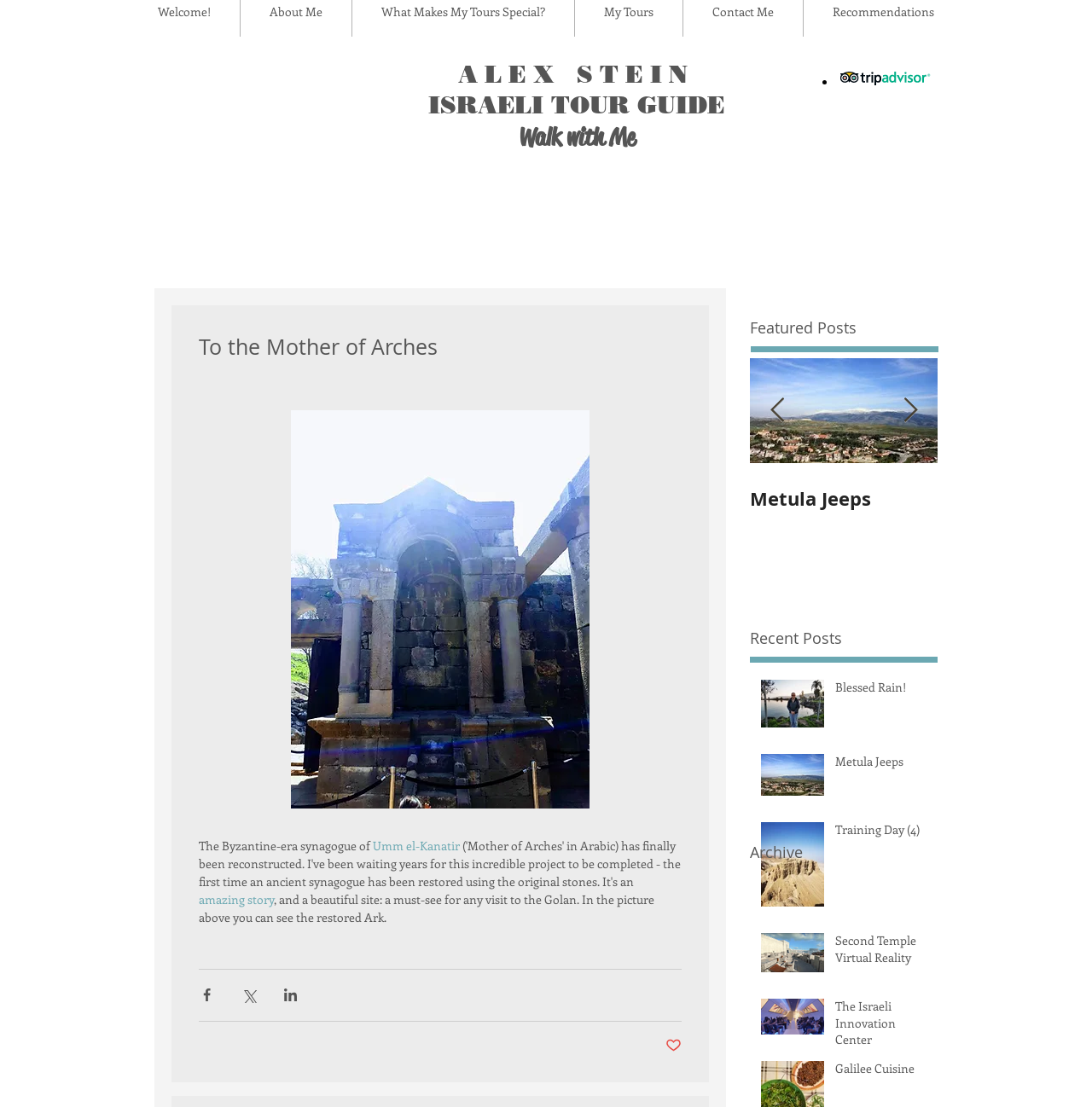Determine the bounding box coordinates of the clickable region to follow the instruction: "Read the article 'To the Mother of Arches'".

[0.157, 0.276, 0.649, 0.977]